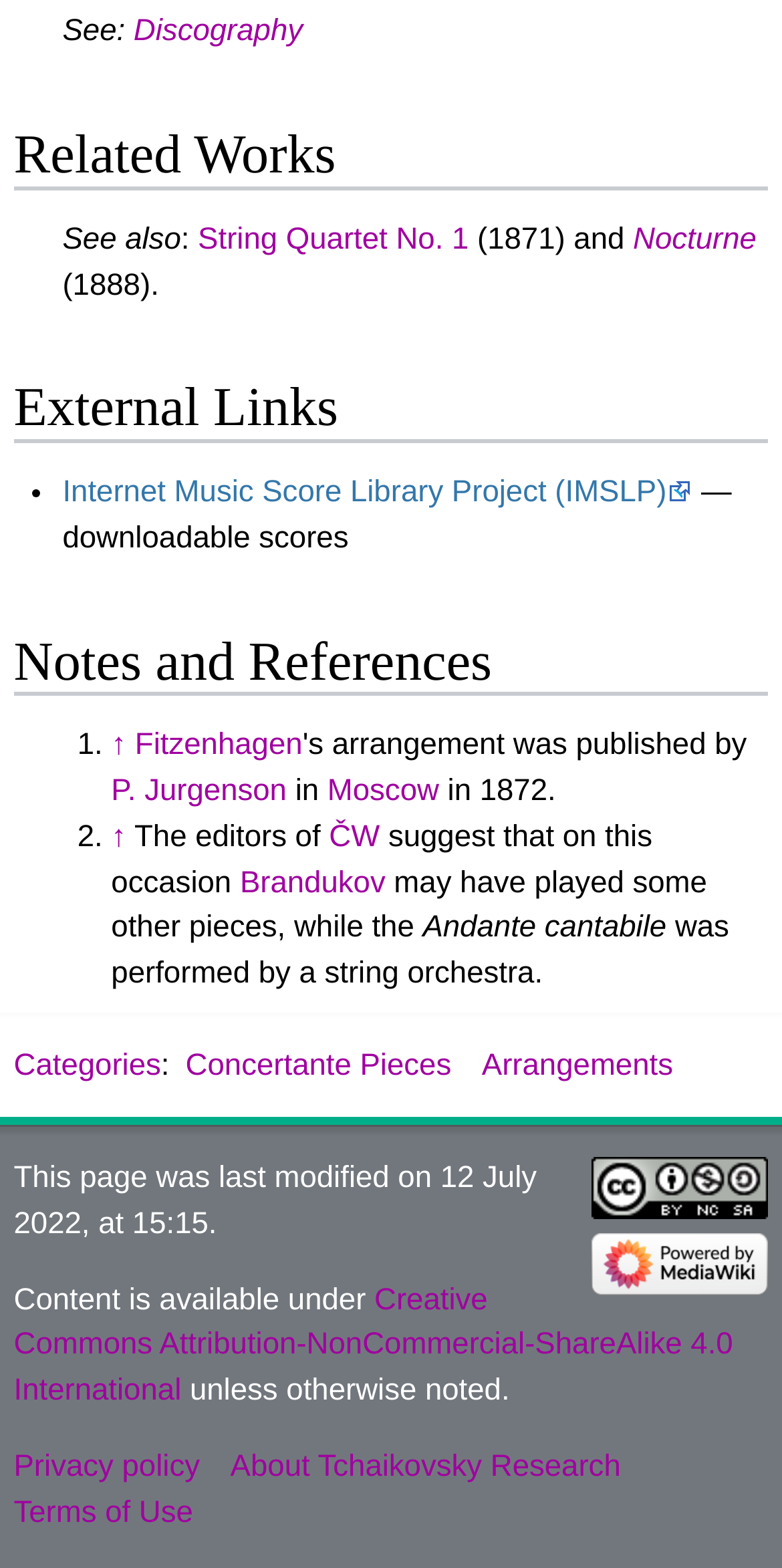Please provide a one-word or phrase answer to the question: 
What is the license of the webpage content?

Creative Commons Attribution-NonCommercial-ShareAlike 4.0 International